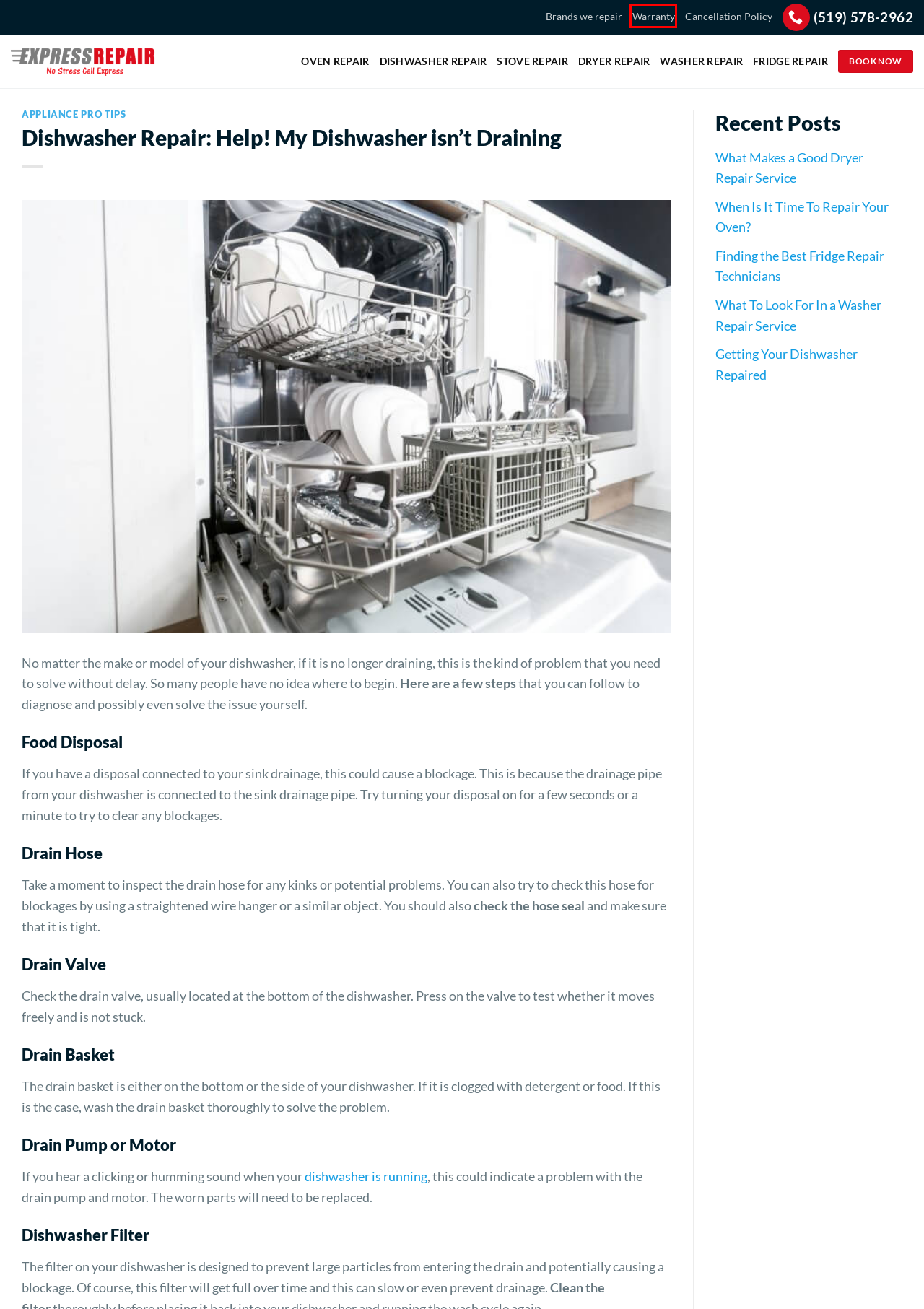Review the screenshot of a webpage that includes a red bounding box. Choose the webpage description that best matches the new webpage displayed after clicking the element within the bounding box. Here are the candidates:
A. Cancellation Policy | Express Repair London
B. When Is It Time To Repair Your Oven? | Express Repair London
C. Warranty | Express Repair London
D. Appliance Repair London ✔️ Fix Your Appliance the Same Day
E. Brands we repair - Express Appliance Repair London
F. Dishwasher Repair London ✔️ Same Day Dishwasher Repair Services
G. Finding the Best Fridge Repair Technicians | Express Repair London
H. Appliance Pro Tips Archives - Express Appliance Repair London

C